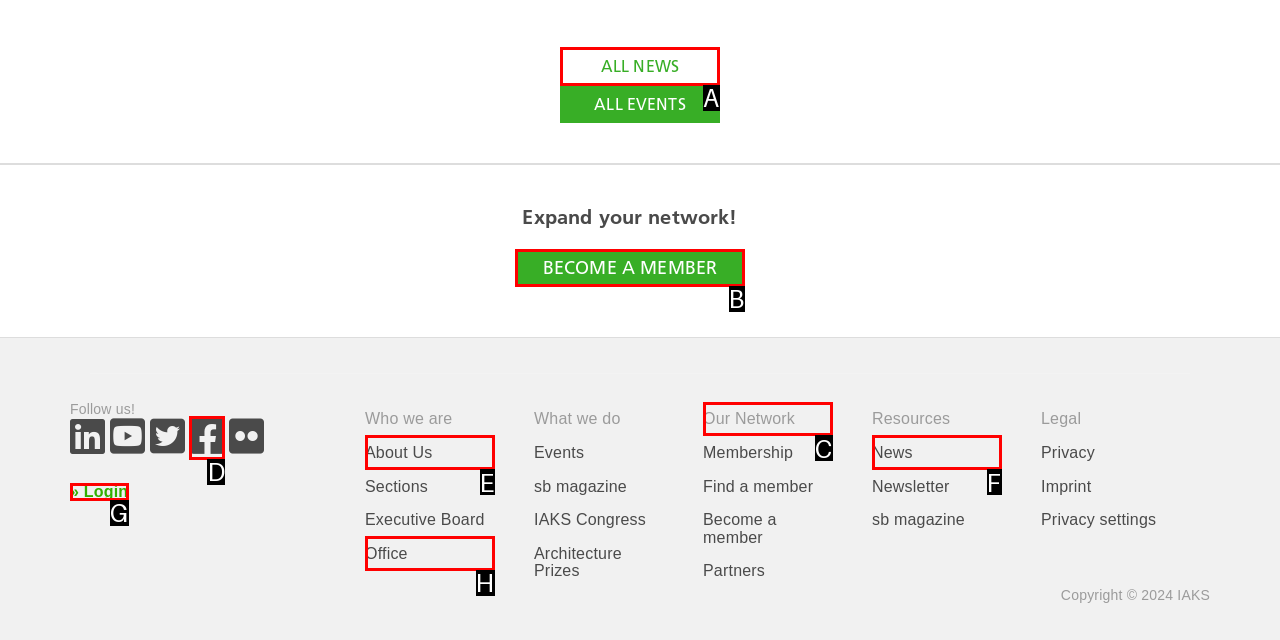Identify the letter of the UI element you need to select to accomplish the task: Click on 'ALL NEWS'.
Respond with the option's letter from the given choices directly.

A